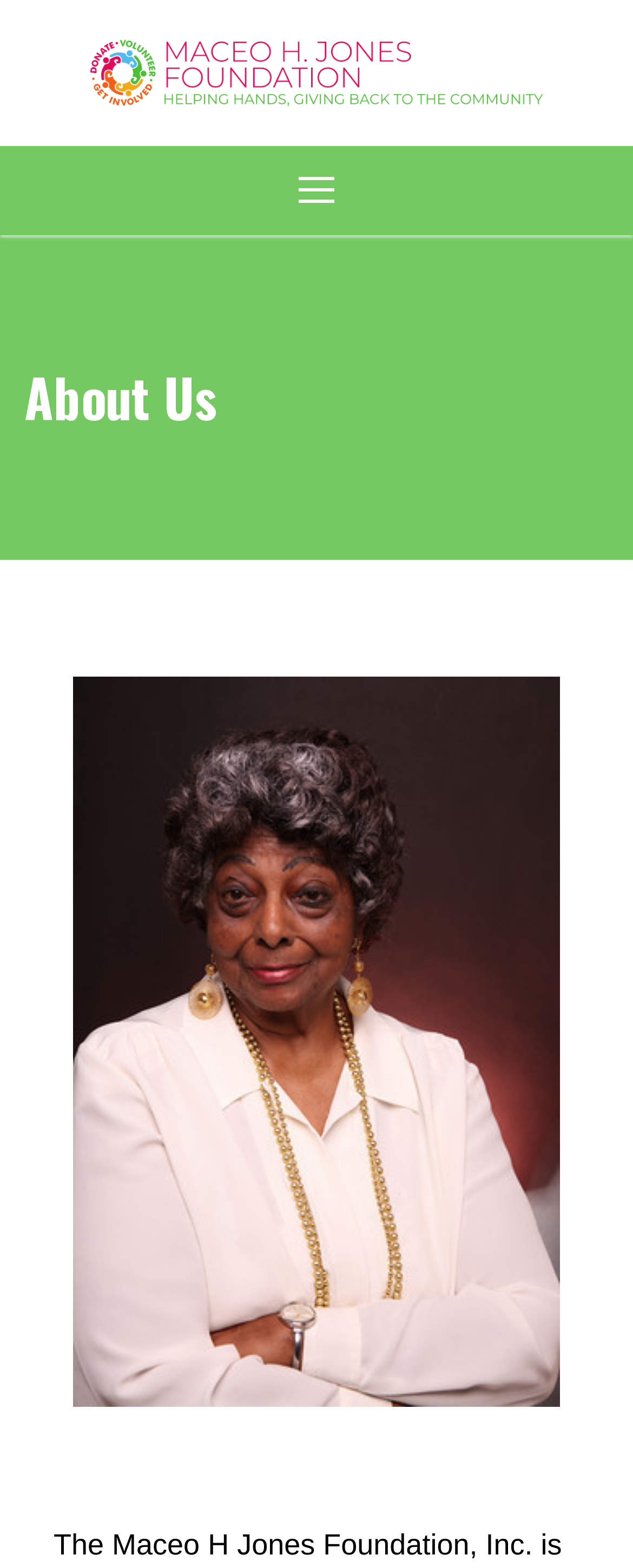Identify the bounding box coordinates of the clickable region necessary to fulfill the following instruction: "Return to the homepage". The bounding box coordinates should be four float numbers between 0 and 1, i.e., [left, top, right, bottom].

None